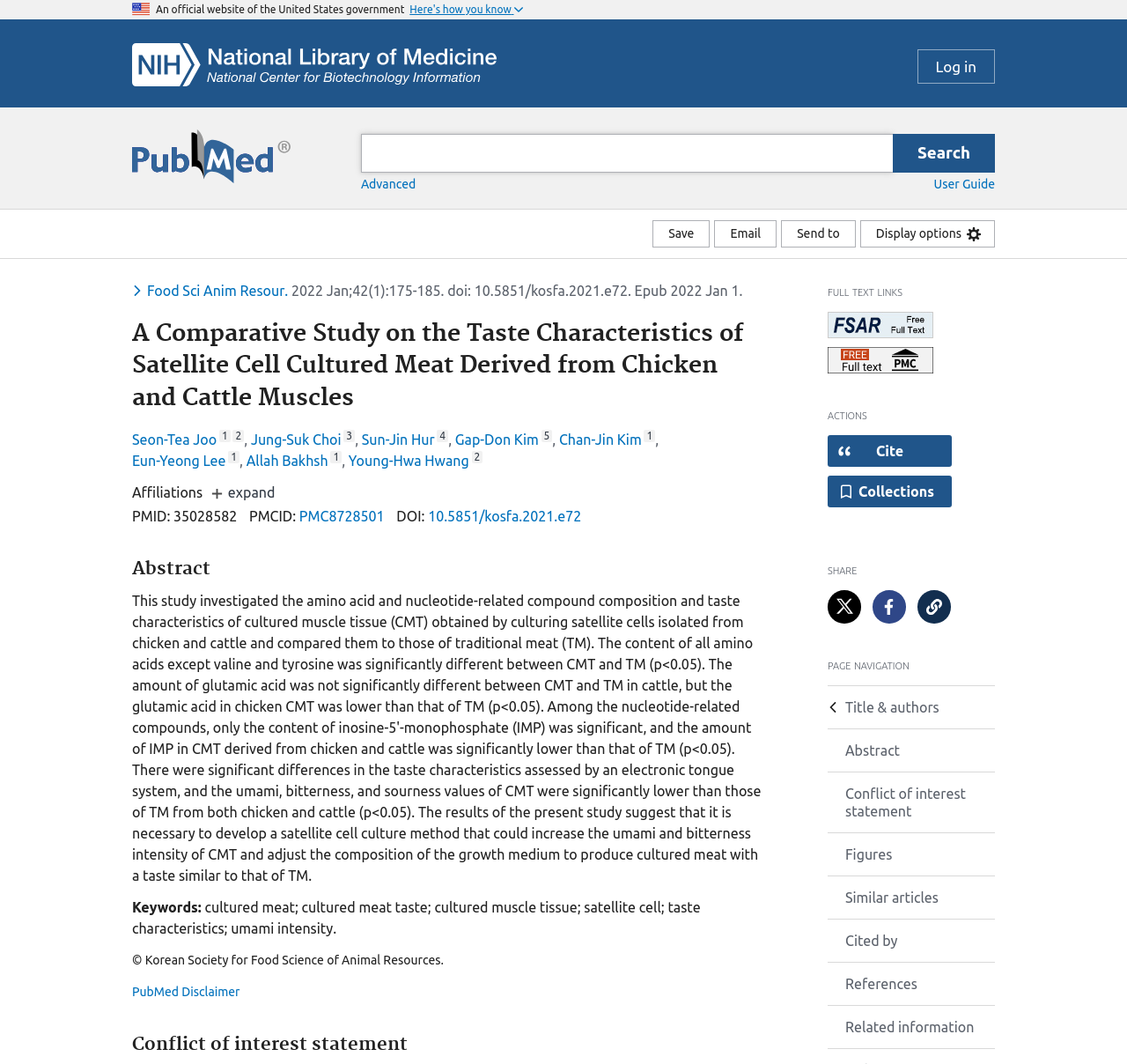Provide a comprehensive caption for the webpage.

This webpage is a research article from PubMed, a government website. At the top, there is a U.S. flag icon and a logo of the National Institutes of Health (NIH) and the National Library of Medicine (NLM). Below these icons, there is a search bar and a button to log in. 

On the left side, there are several links, including "NCBI Logo", "Pubmed Logo", and "Advanced". Below these links, there are buttons to "Save", "Email", and "Send to" the article. 

The main content of the webpage is the research article, which is titled "A Comparative Study on the Taste Characteristics of Satellite Cell Cultured Meat Derived from Chicken and Cattle Muscles". The article has a list of authors, including Seon-Tea Joo, Jung-Suk Choi, Sun-Jin Hur, Gap-Don Kim, Chan-Jin Kim, and Eun-Yeong Lee. 

Below the title and authors, there is a section with the journal name "Food Sci Anim Resour", the publication date "2022 Jan;42(1):175-185", and the DOI "10.5851/kosfa.2021.e72". 

The article has several sections, including "Abstract", "Conflict of interest statement", "Figures", "Similar articles", "Cited by", "References", and "Related information". These sections can be accessed by clicking on the corresponding links. 

On the right side, there are buttons to "Cite" the article, "Save article in MyNCBI collections", and "Share article on Twitter" or "Facebook". There is also a link to "Show article permalink".